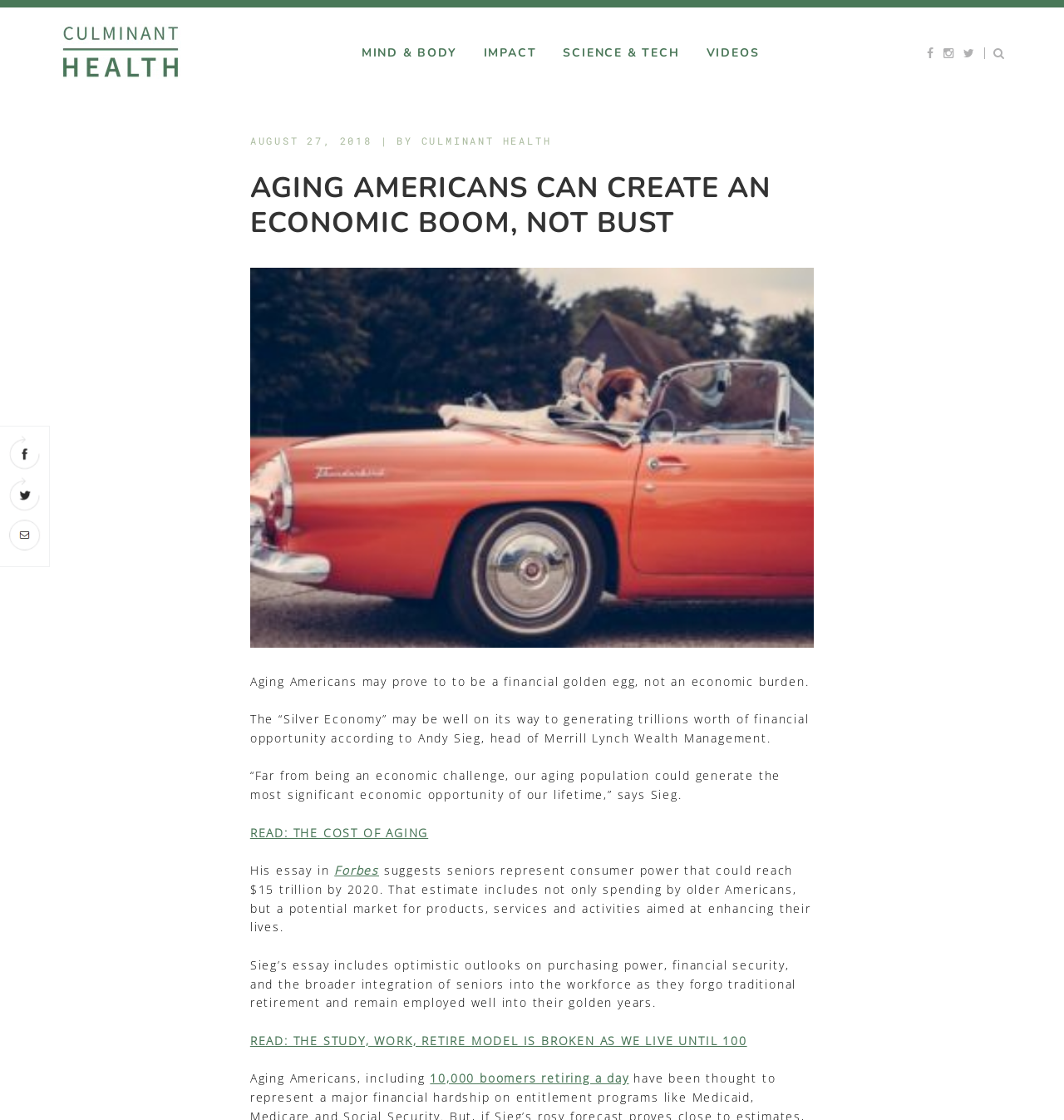What are the categories listed on the top navigation bar?
Respond with a short answer, either a single word or a phrase, based on the image.

MIND & BODY, IMPACT, SCIENCE & TECH, VIDEOS